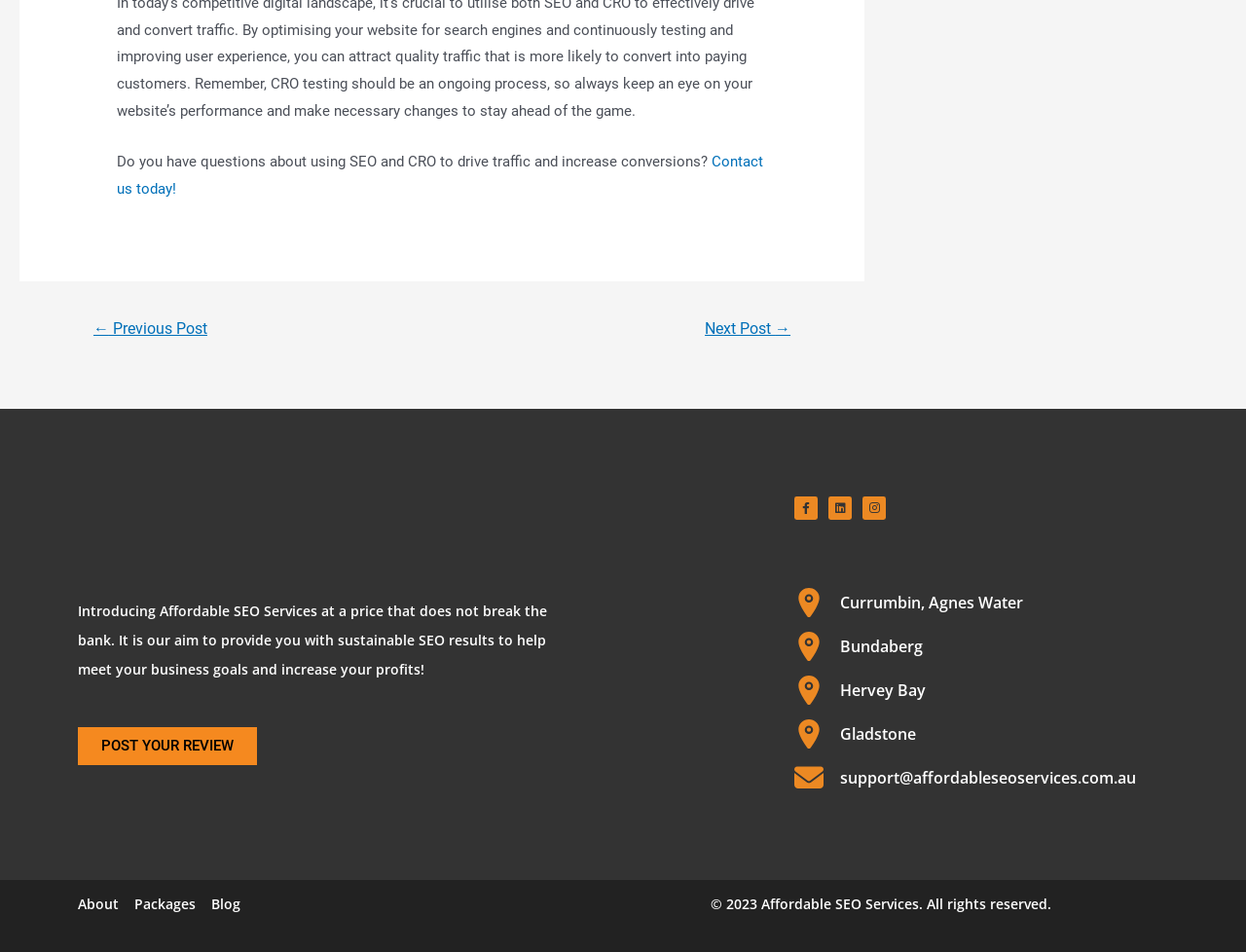What is the company's goal?
Please look at the screenshot and answer in one word or a short phrase.

Provide sustainable SEO results